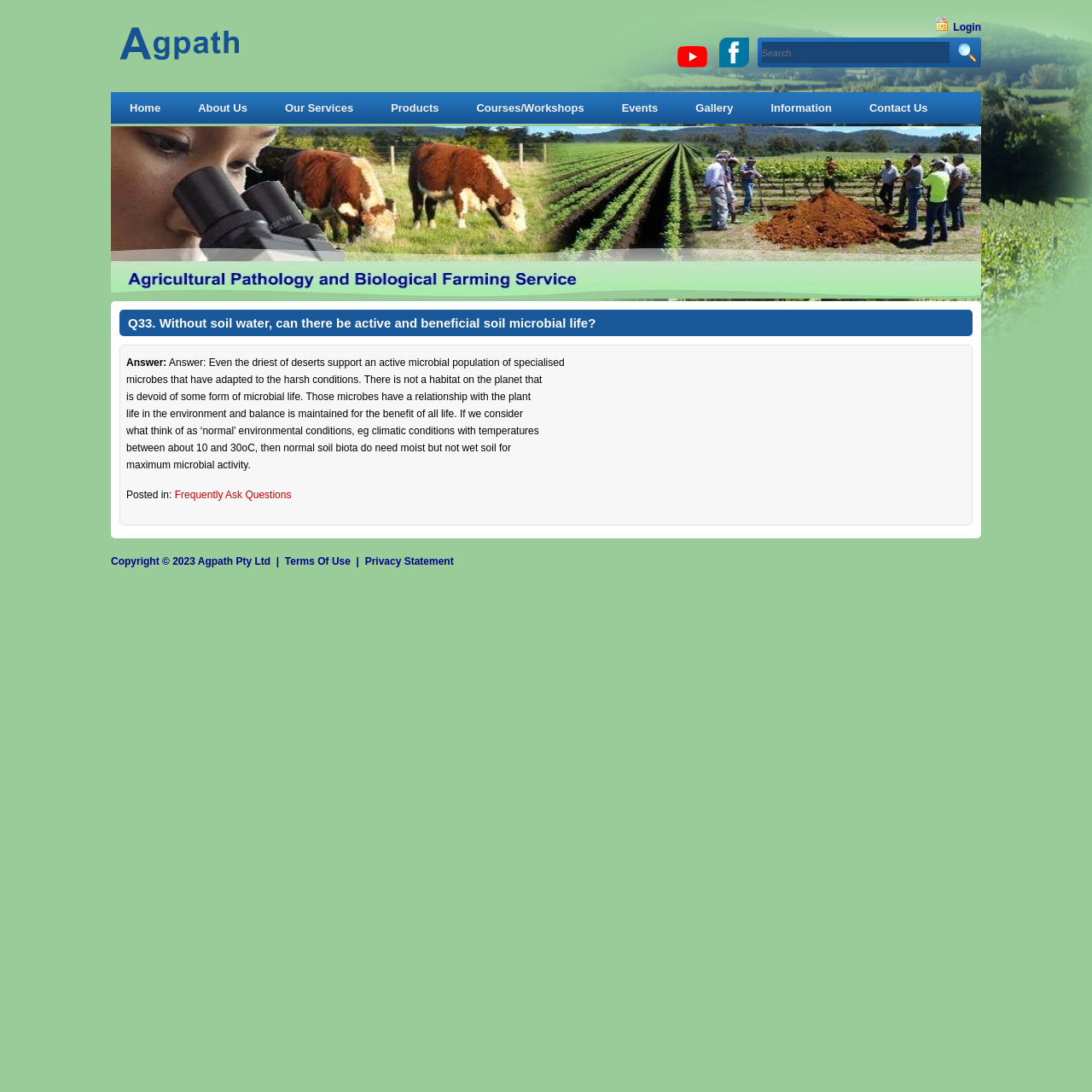Write a detailed summary of the webpage.

The webpage is about Agricultural Pathology and Biological Farming Service, with a focus on a specific question, "Q33. Without soil water, can there be active and beneficial soil microbial life?" The page has a navigation menu at the top, consisting of 9 links: "Home", "About Us", "Our Services", "Products", "Courses/Workshops", "Events", "Gallery", "Information", and "Contact Us". 

On the top right corner, there is a login link and a search bar with a button. Below the navigation menu, there are three links with accompanying images, likely representing different categories or services. 

The main content of the page is an article that answers the question posed. The answer is divided into several paragraphs, explaining how even the driest of deserts support an active microbial population, and how these microbes have a relationship with plant life in the environment. The text also discusses what is considered "normal" environmental conditions and how soil biota need moist but not wet soil for maximum microbial activity.

At the bottom of the page, there is a copyright notice, along with links to "Terms Of Use" and "Privacy Statement".